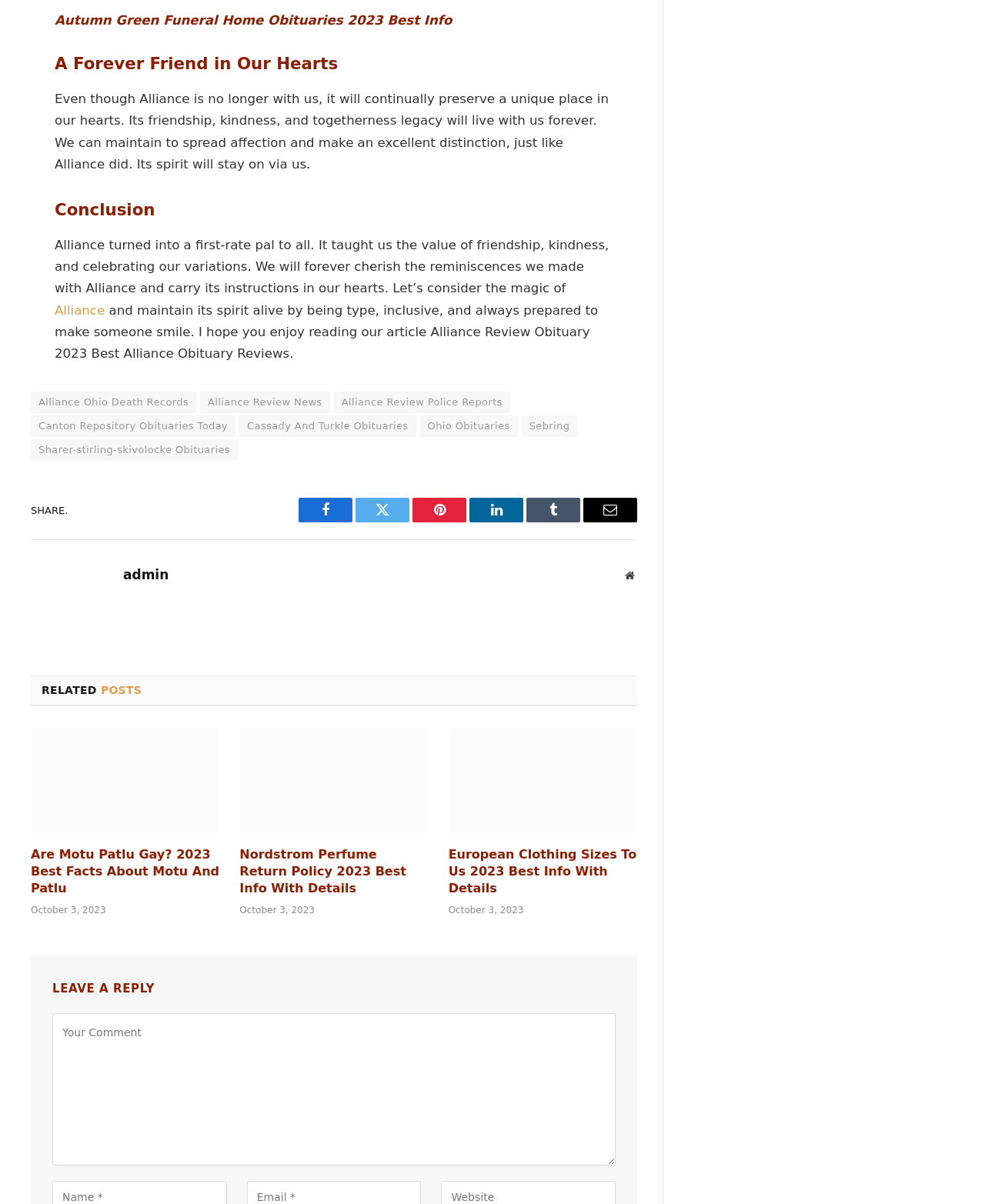Specify the bounding box coordinates of the area to click in order to execute this command: 'Share the article on Facebook'. The coordinates should consist of four float numbers ranging from 0 to 1, and should be formatted as [left, top, right, bottom].

[0.303, 0.414, 0.358, 0.434]